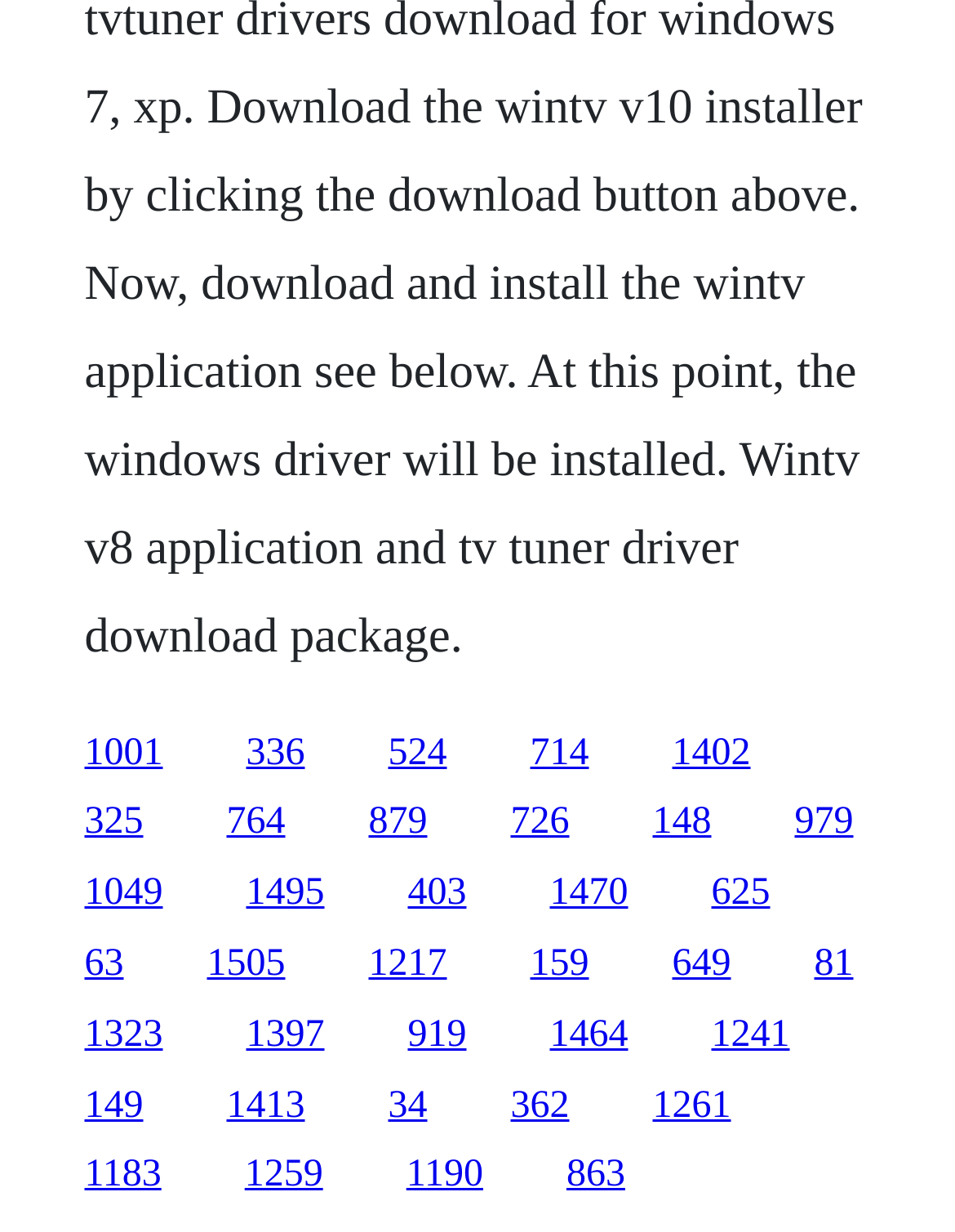Give a concise answer of one word or phrase to the question: 
What is the horizontal position of the link '403'?

middle